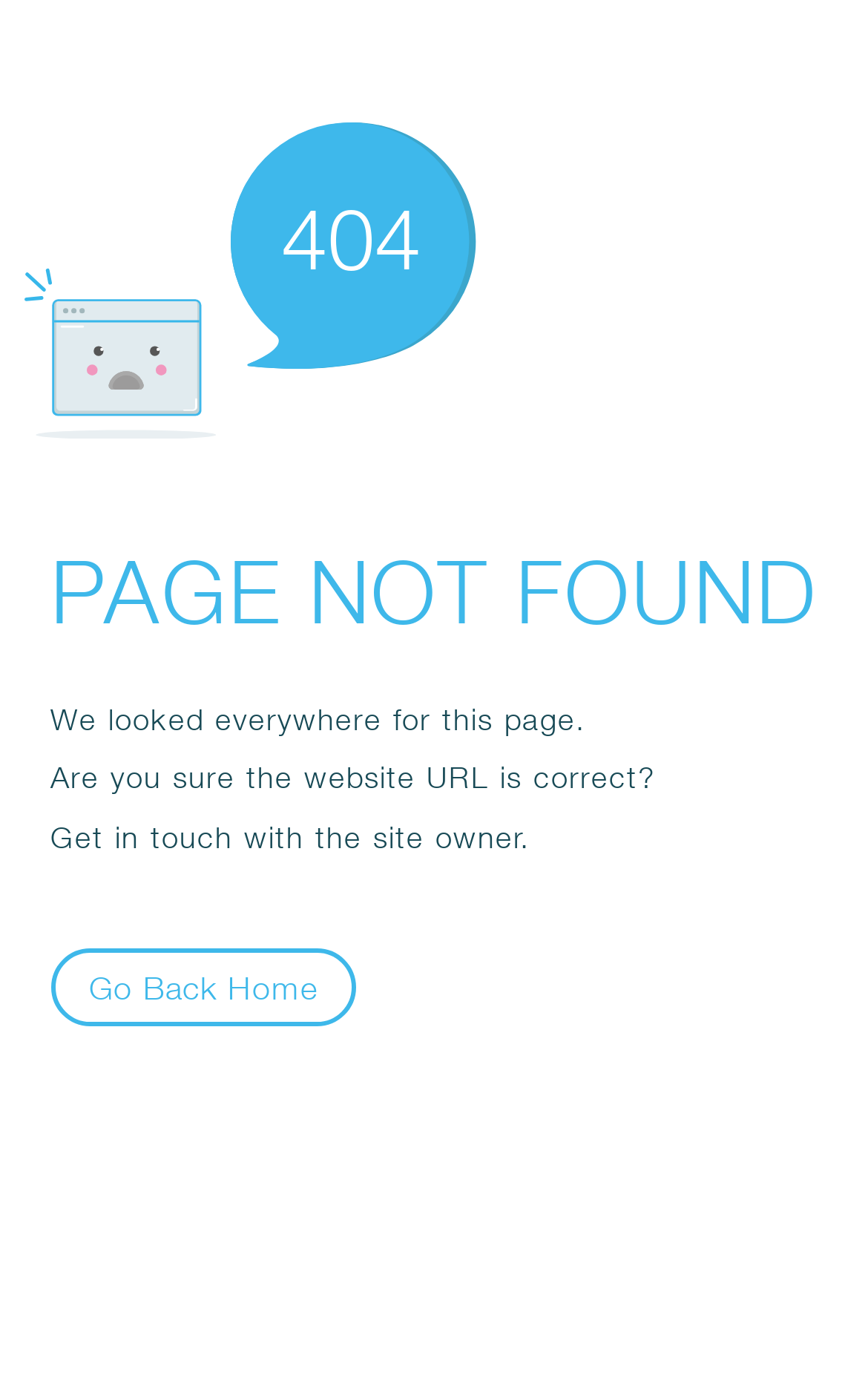What is the main error message?
Utilize the image to construct a detailed and well-explained answer.

The main error message is 'PAGE NOT FOUND', which is displayed in a larger font size than the other error messages, indicating that the page was not found.